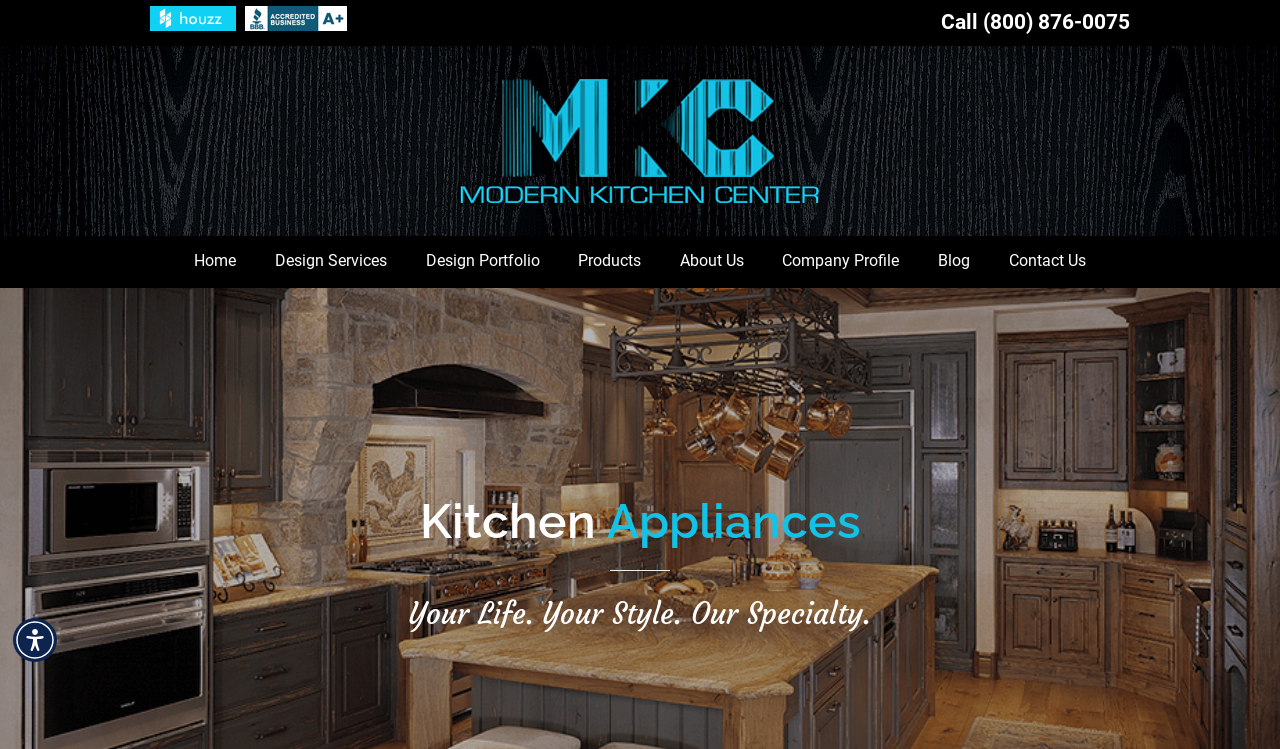Kindly provide the bounding box coordinates of the section you need to click on to fulfill the given instruction: "Call the phone number".

[0.735, 0.013, 0.883, 0.045]